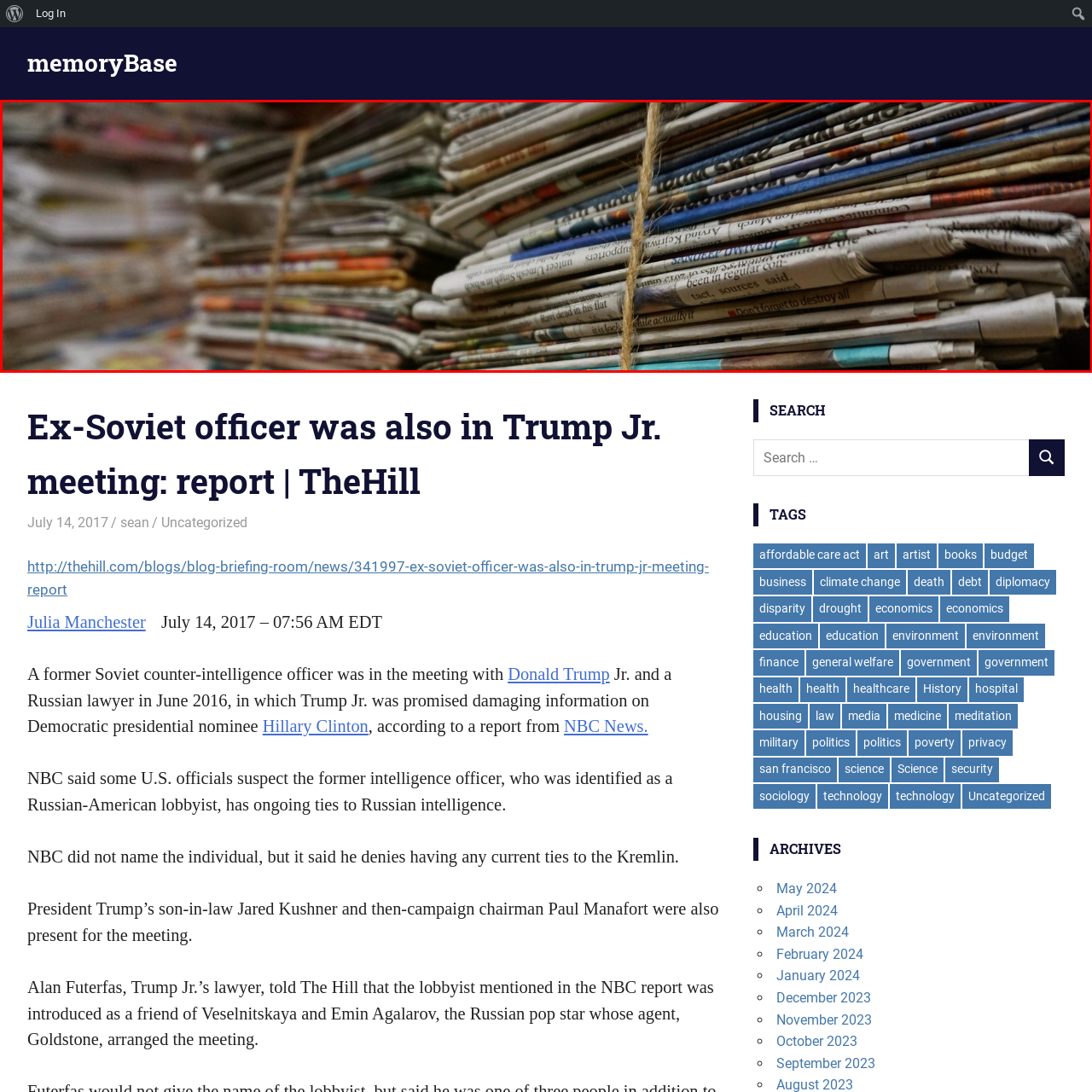Provide a thorough description of the image enclosed within the red border.

The image depicts a close-up view of several stacks of newspapers, neatly bound together with twine. The newspapers are displayed in varying orientations, showcasing a mix of colorful and black-and-white pages, suggesting a broad range of articles and topics. This visual representation evokes a sense of archived stories and information, possibly hinting at ongoing discussions around current events and media influence. The strategic arrangement of the newspapers, together with the organic texture of the twine binding them, reflects the tangible aspect of traditional journalism, contrasting with the digital news landscape. The captured scene epitomizes the resourcefulness of historical documentation, as well as the enduring nature of print media in an era dominated by screens.